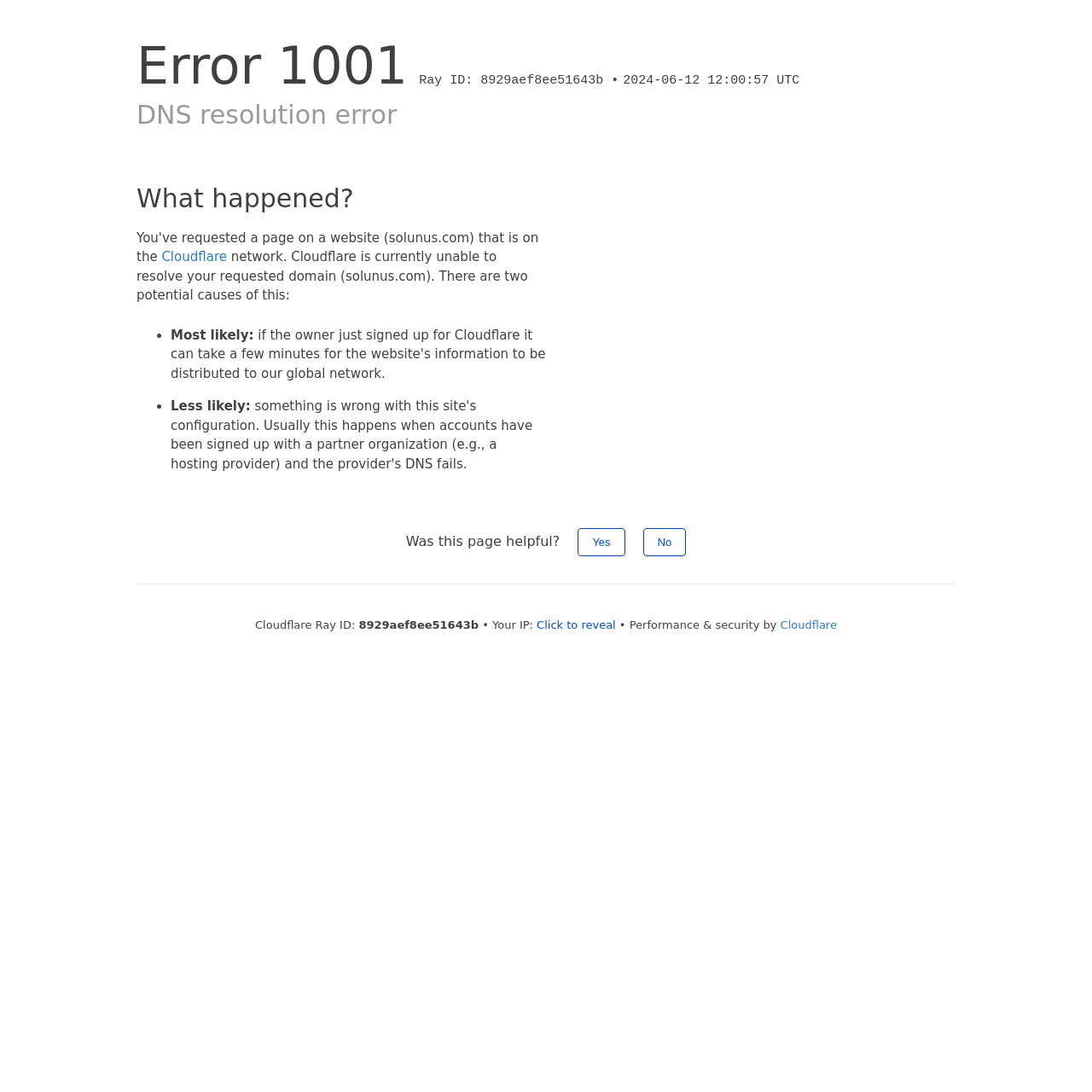How many potential causes of the error are mentioned?
Could you answer the question in a detailed manner, providing as much information as possible?

The webpage mentions two potential causes of the error: 'Most likely:' and 'Less likely:', which are explained in the text following these headings.